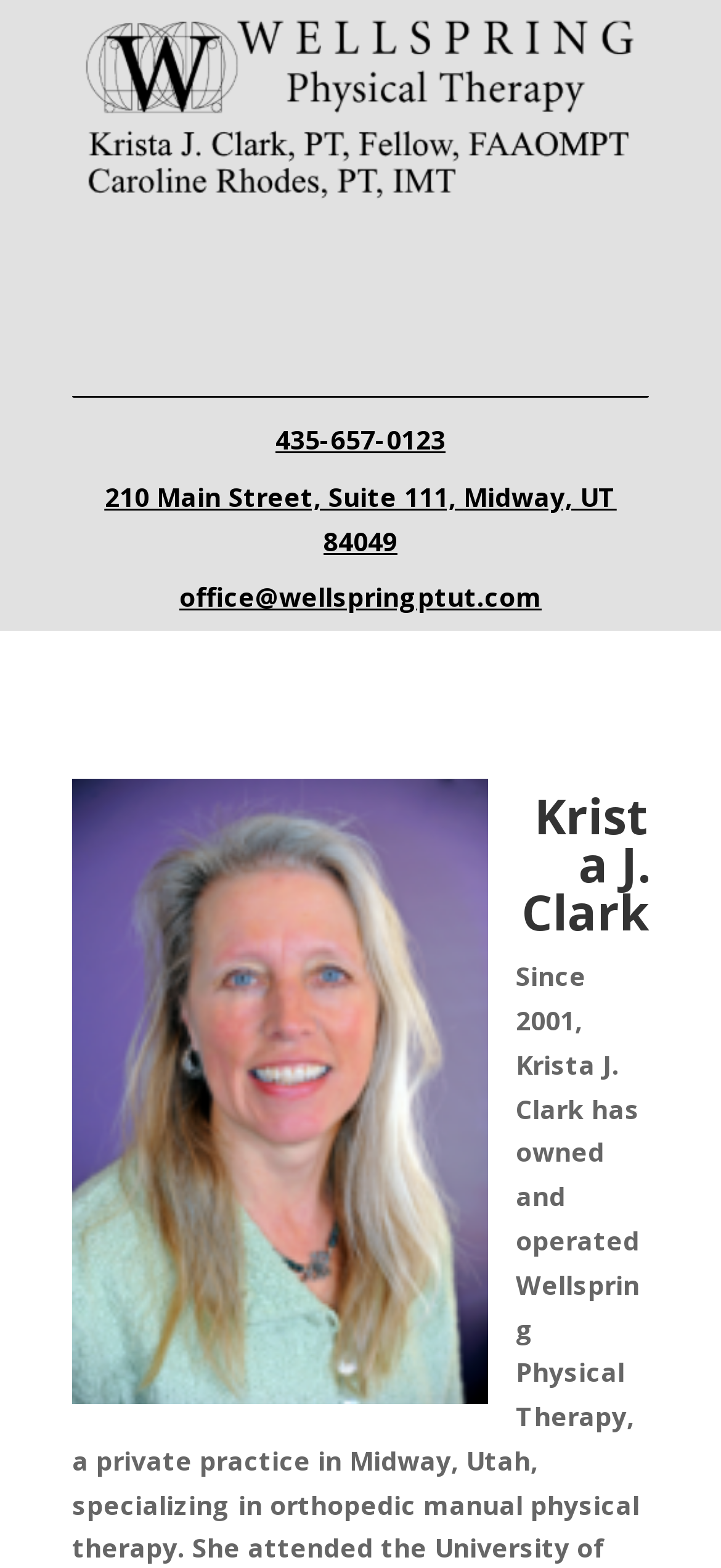Who is the physical therapist featured on the webpage?
Refer to the screenshot and answer in one word or phrase.

Krista J. Clark